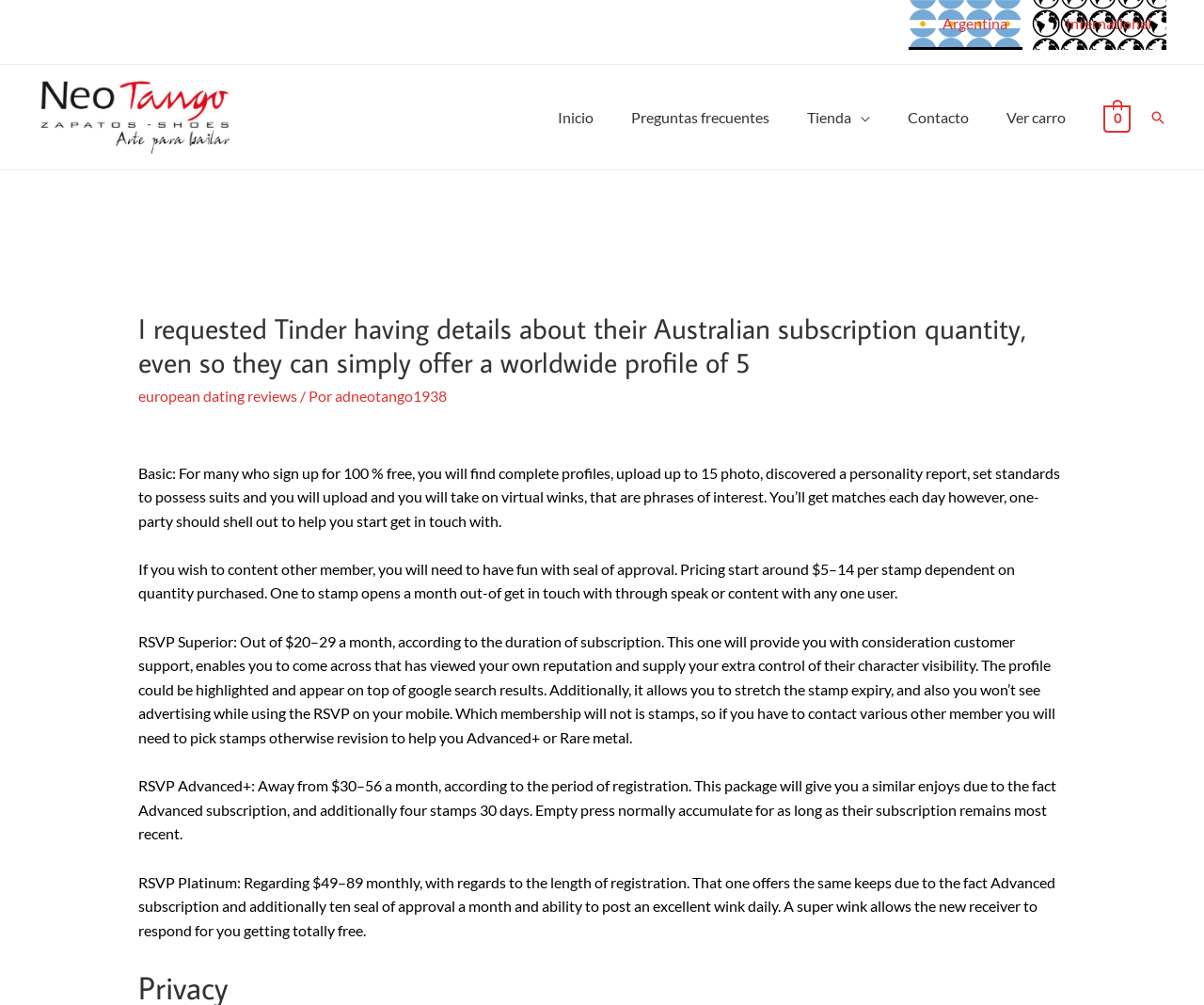Please specify the coordinates of the bounding box for the element that should be clicked to carry out this instruction: "Go to Neotango Shoes". The coordinates must be four float numbers between 0 and 1, formatted as [left, top, right, bottom].

[0.031, 0.106, 0.196, 0.123]